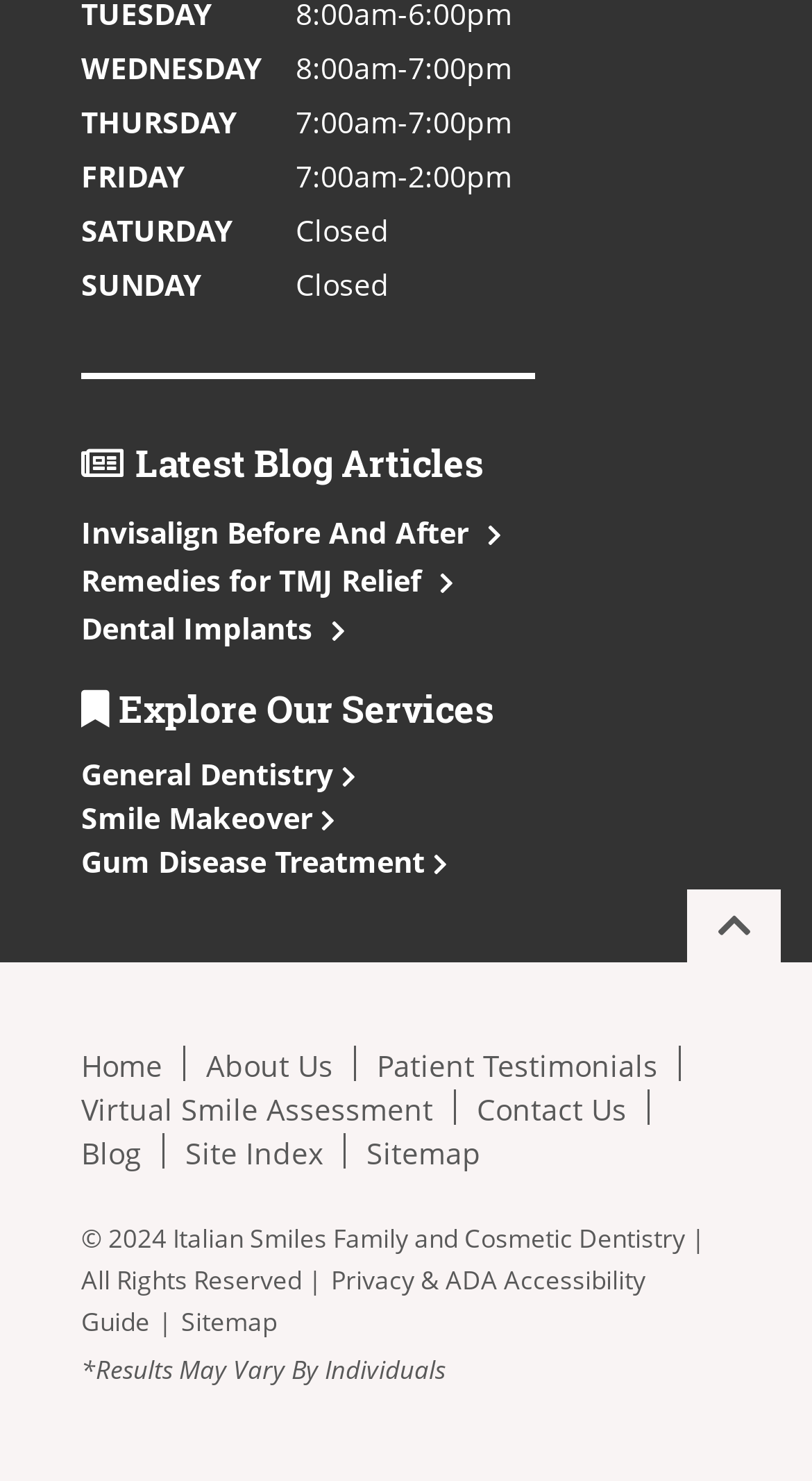Give a one-word or short phrase answer to the question: 
What is the last link in the footer section?

Sitemap